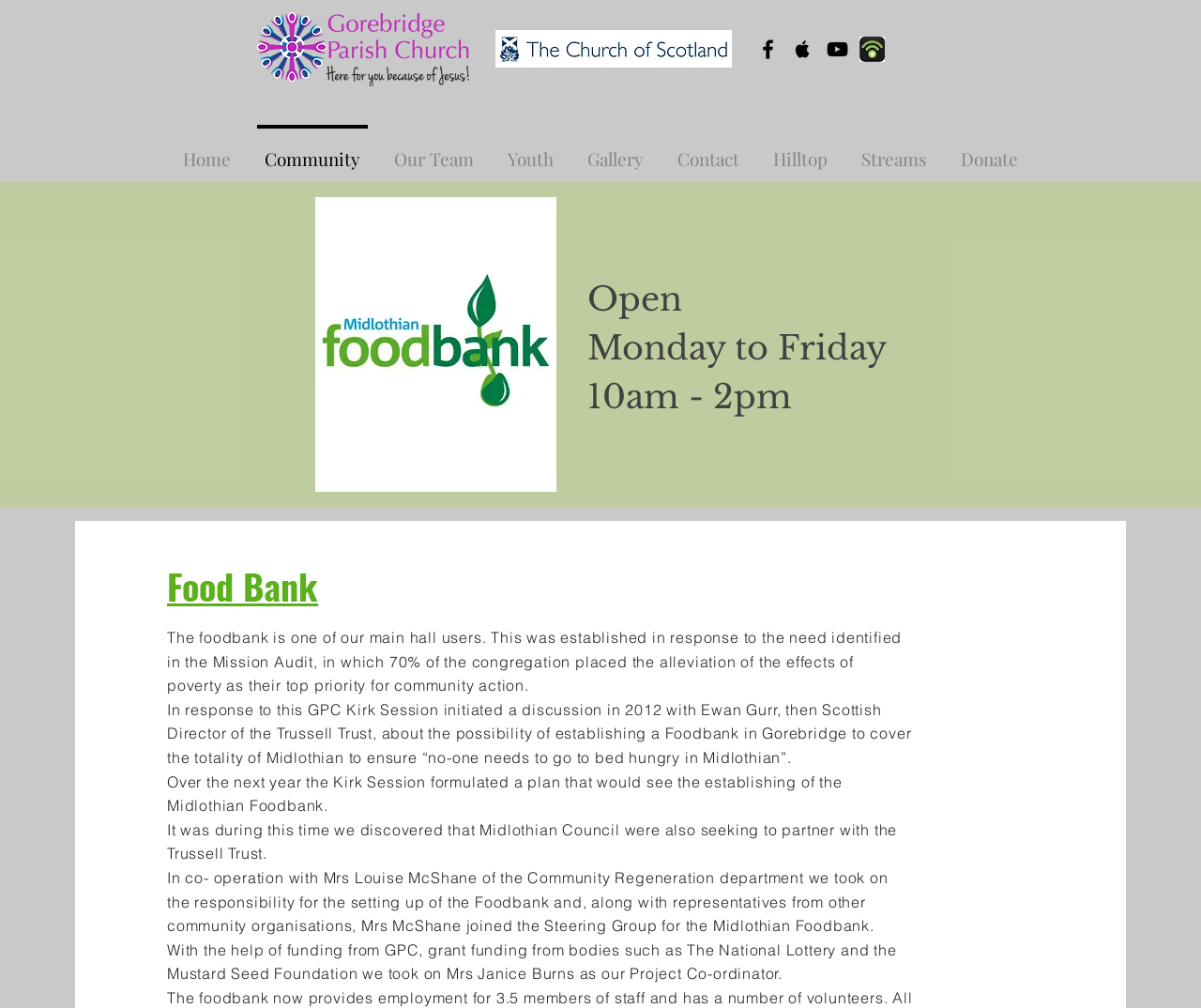Provide your answer in one word or a succinct phrase for the question: 
What is the logo of the church?

GPC logo